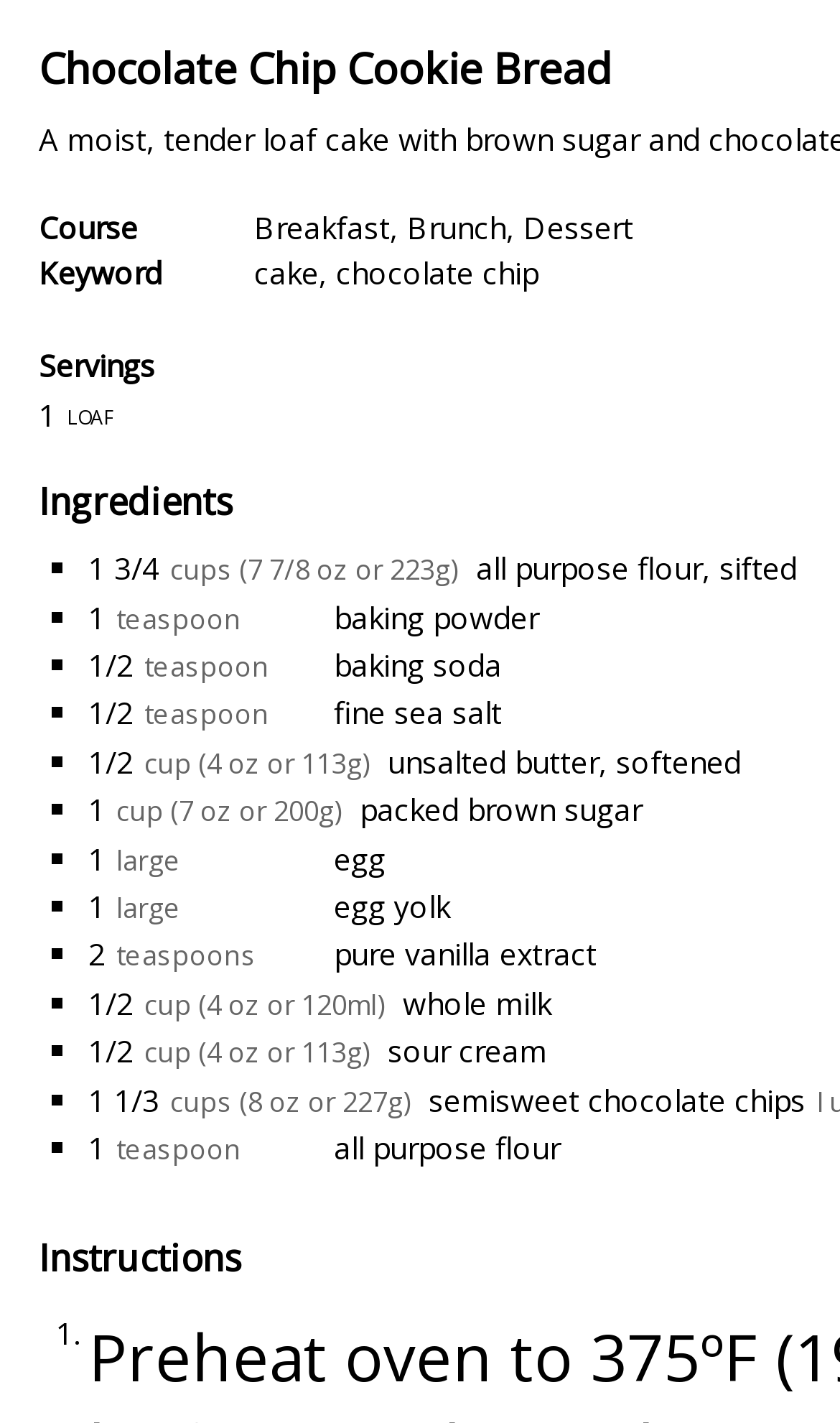What is the course of the recipe?
Please provide a single word or phrase in response based on the screenshot.

Breakfast, Brunch, Dessert